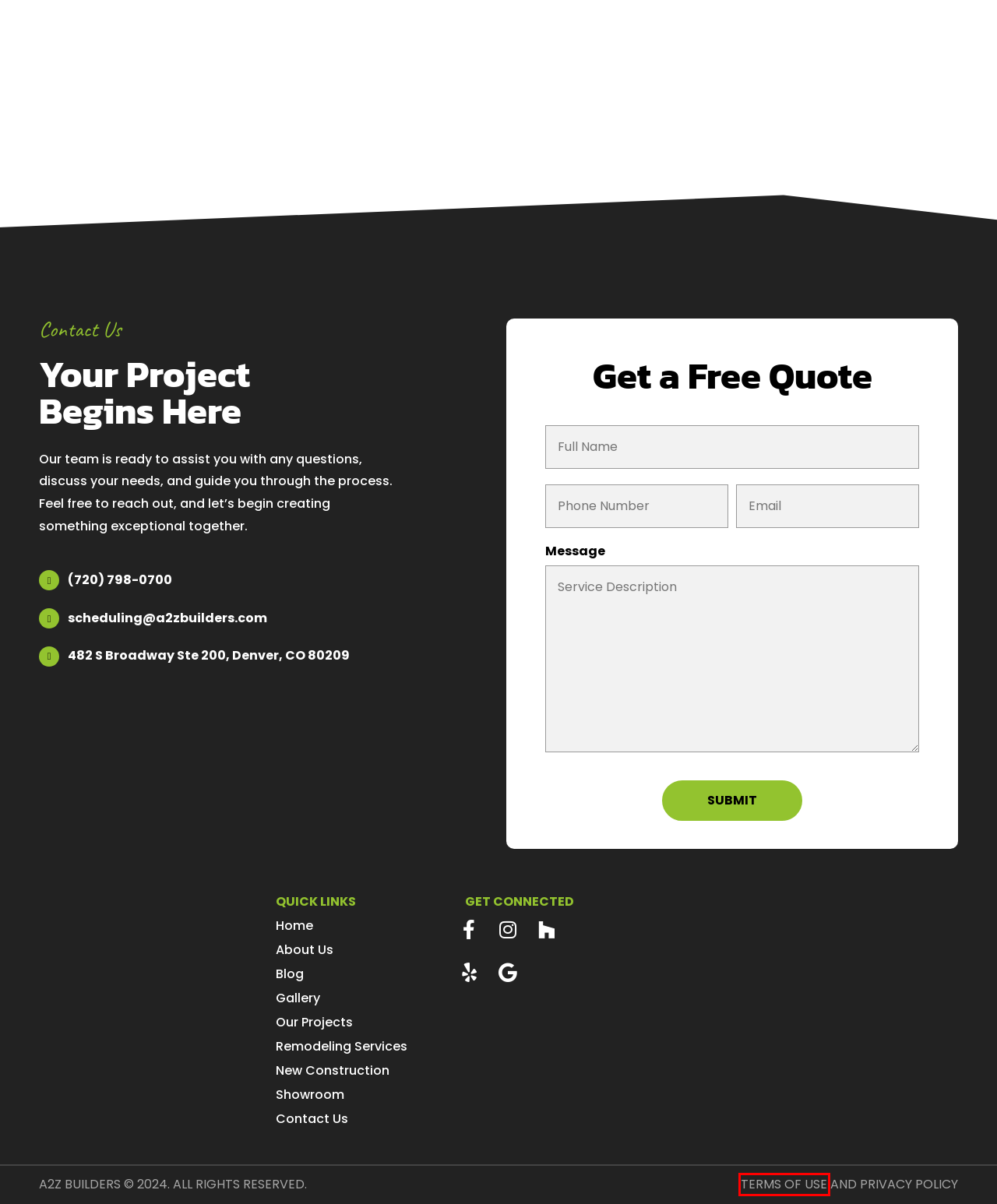You have a screenshot of a webpage with a red bounding box around an element. Choose the best matching webpage description that would appear after clicking the highlighted element. Here are the candidates:
A. About Us - A2Z Builders
B. Expert New Construction Company in Denver, CO
C. Resources – A2Z Builders
D. Gallery | A2Z Builders
E. Projects We've Done | A2Z Builders
F. Showroom - A2Z Builders
G. Privacy Policy | A2Z Builders
H. Terms Of Service - A2Z Builders

H